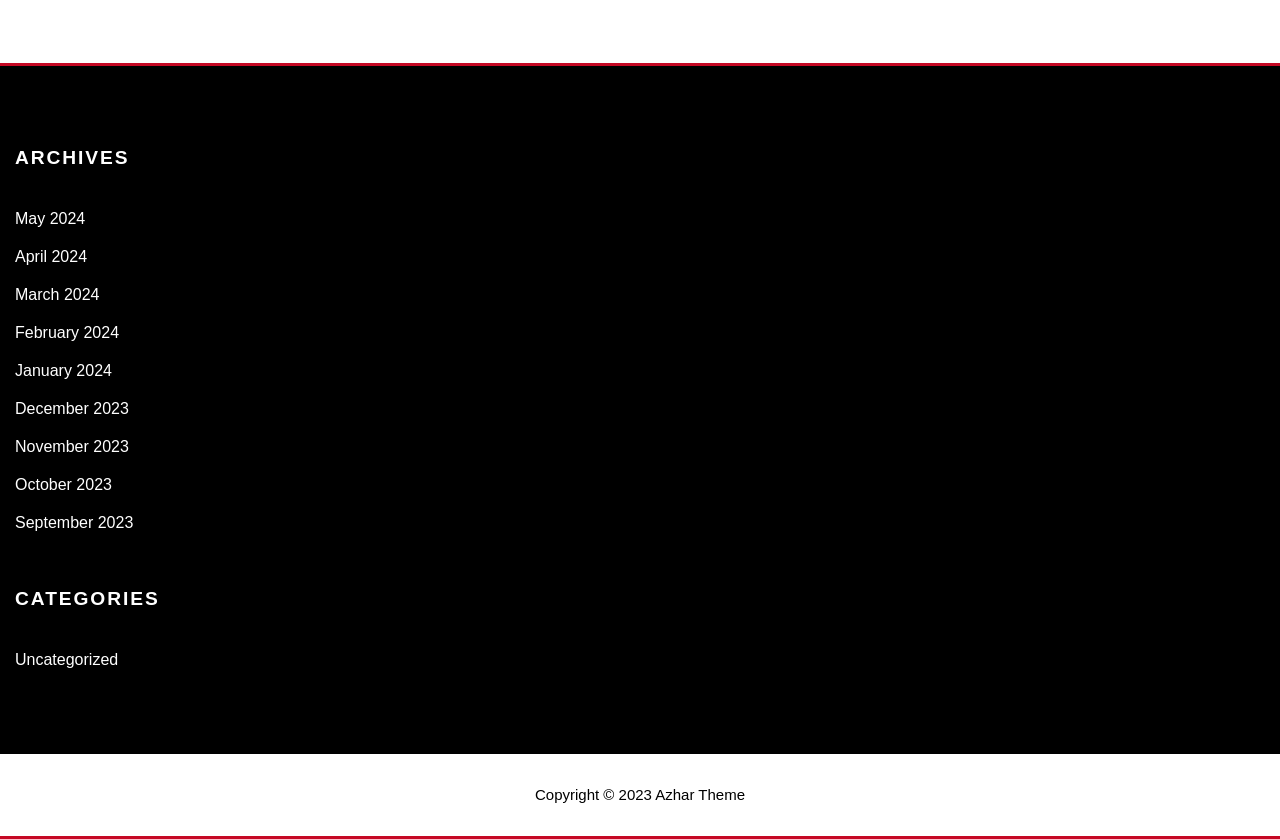Could you indicate the bounding box coordinates of the region to click in order to complete this instruction: "view archives".

[0.012, 0.174, 0.238, 0.204]